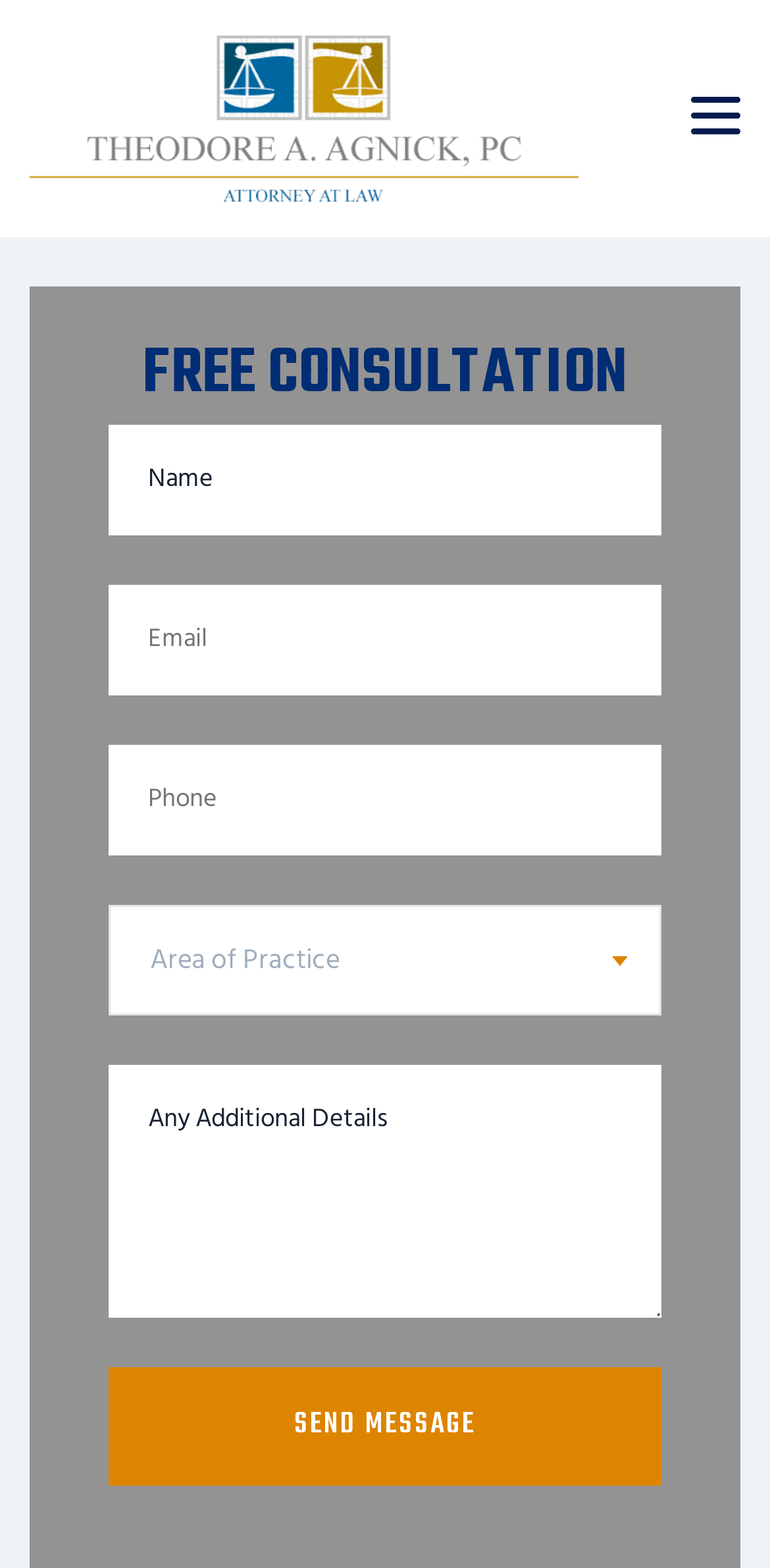Please provide a one-word or short phrase answer to the question:
How many input fields are required in the form?

Three